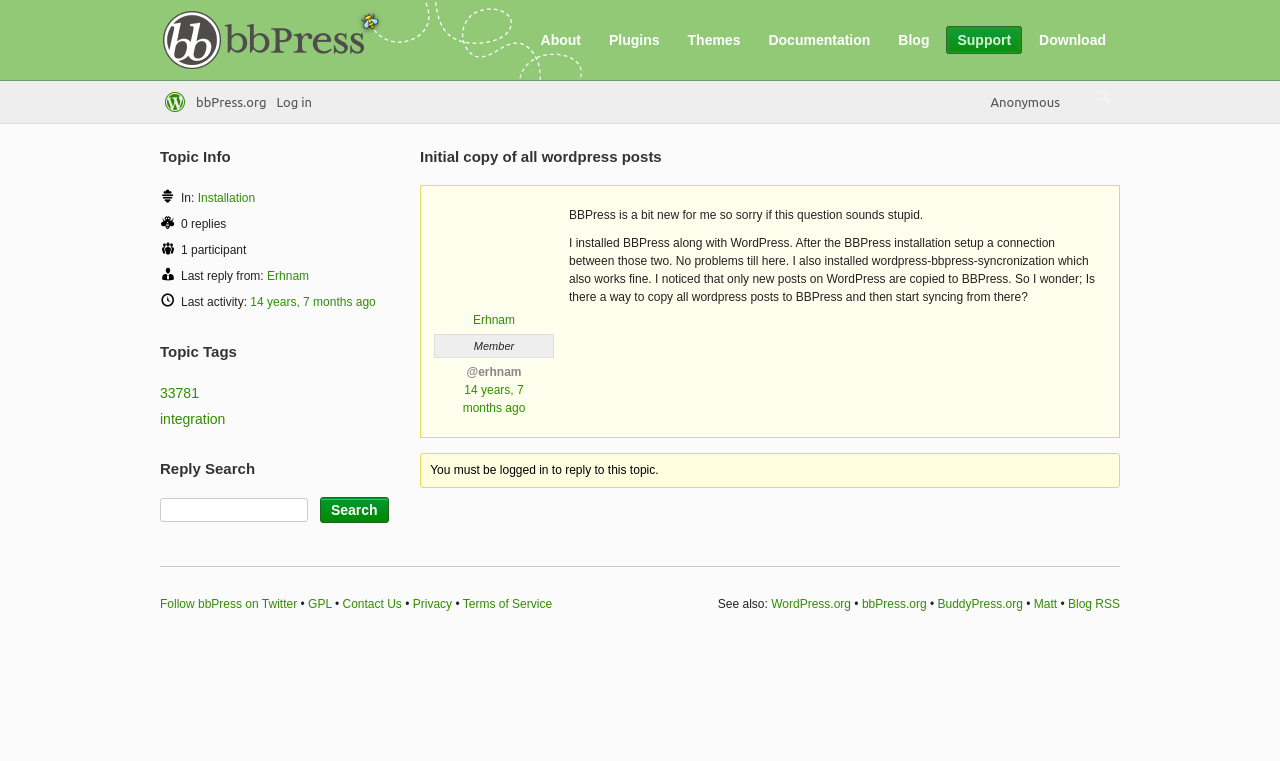Please identify the bounding box coordinates of the clickable area that will fulfill the following instruction: "Search for a topic". The coordinates should be in the format of four float numbers between 0 and 1, i.e., [left, top, right, bottom].

[0.125, 0.654, 0.241, 0.686]